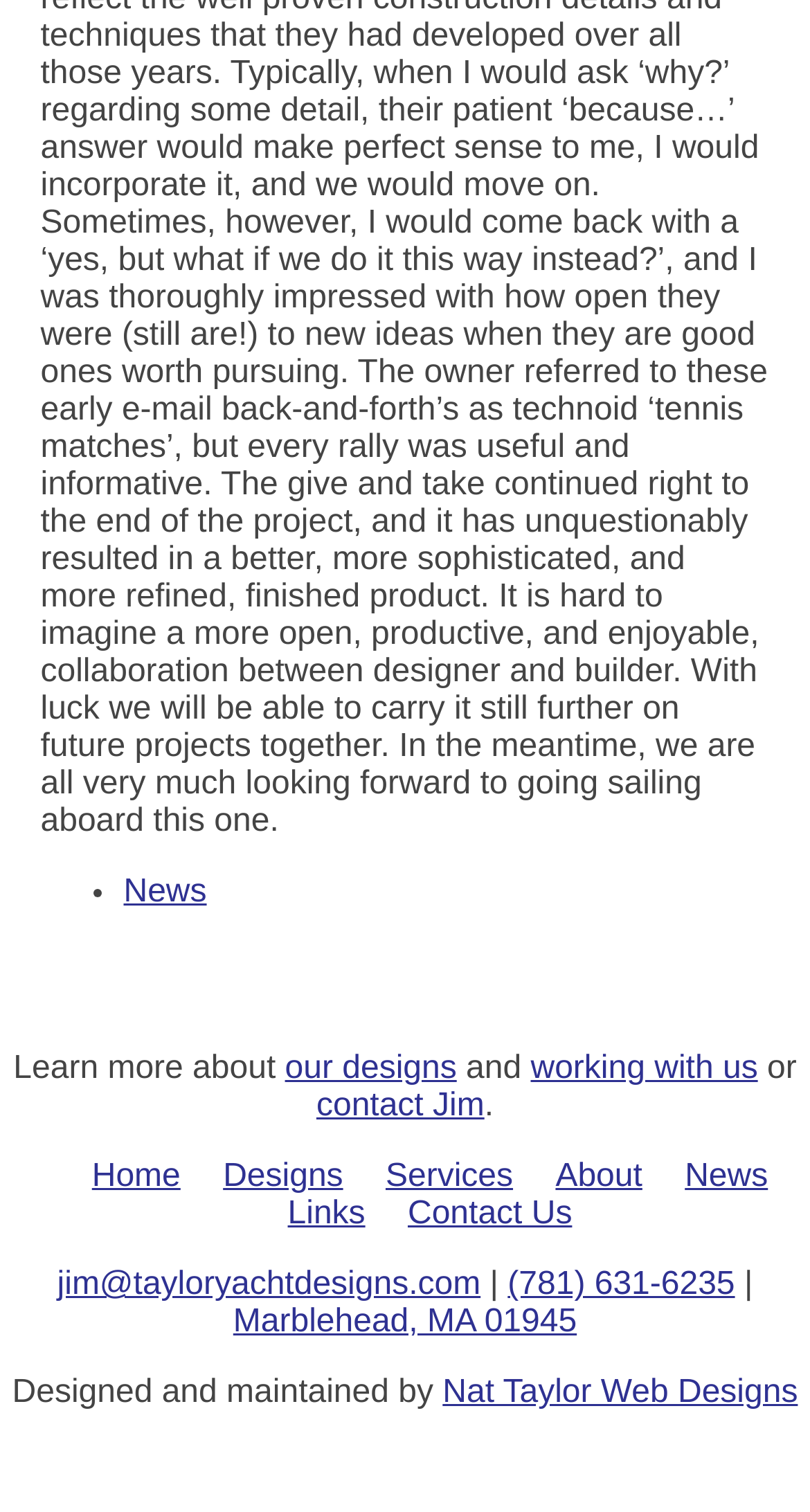Answer the following in one word or a short phrase: 
What is the first menu item?

Home